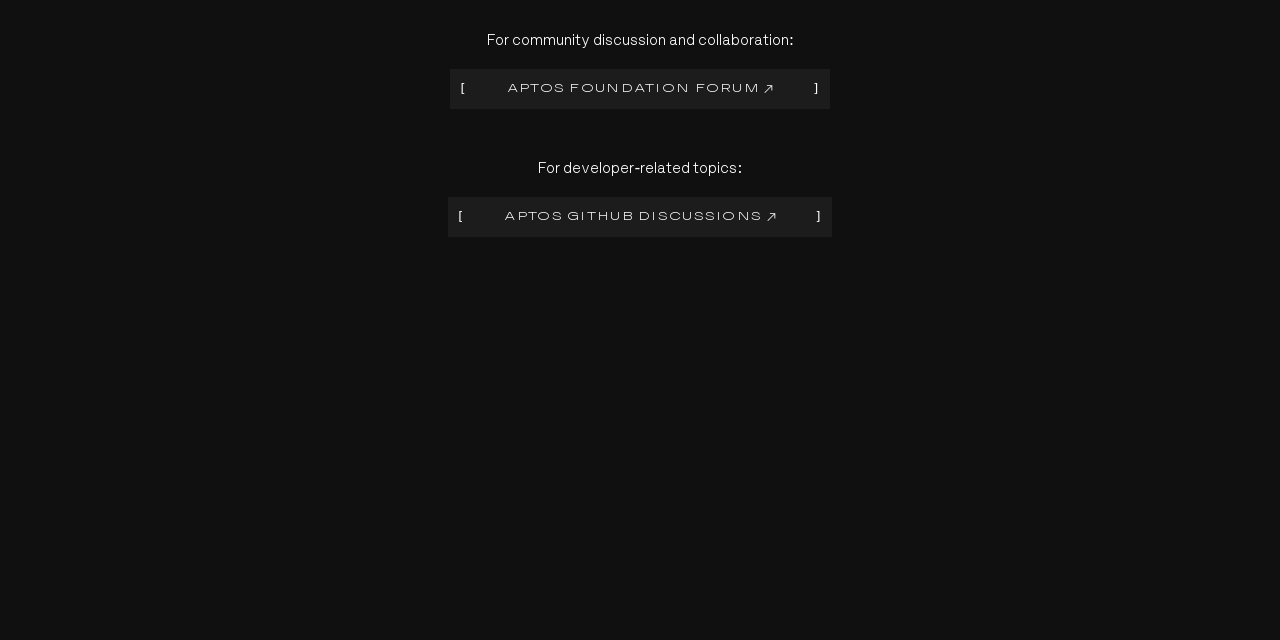Show the bounding box coordinates for the HTML element described as: "[Aptos Github Discussions ]".

[0.35, 0.308, 0.65, 0.371]